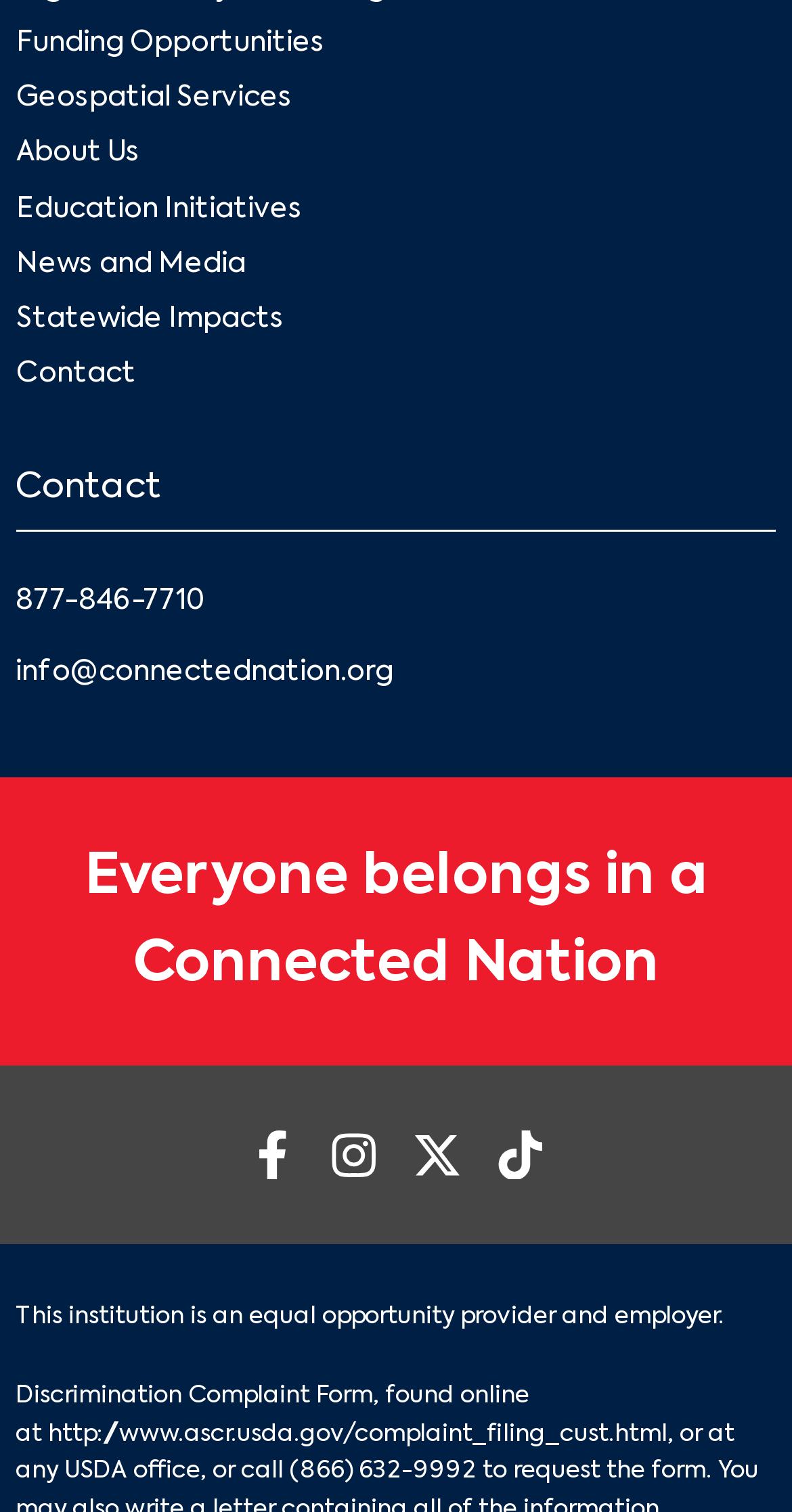From the webpage screenshot, predict the bounding box of the UI element that matches this description: "Link to instagram".

[0.404, 0.741, 0.491, 0.787]